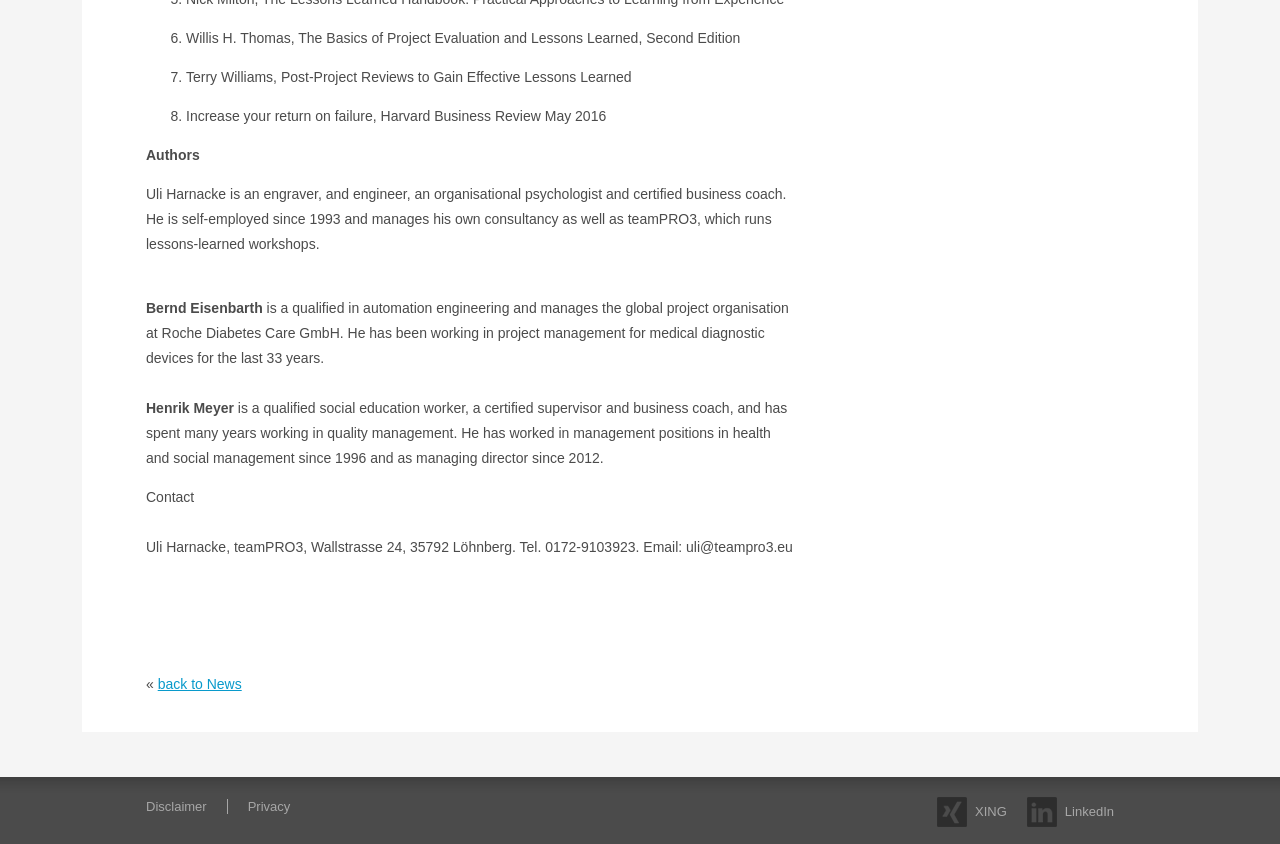Observe the image and answer the following question in detail: What is the email address of Uli Harnacke?

I found the contact information on the webpage, and the email address of Uli Harnacke is uli@teampro3.eu.